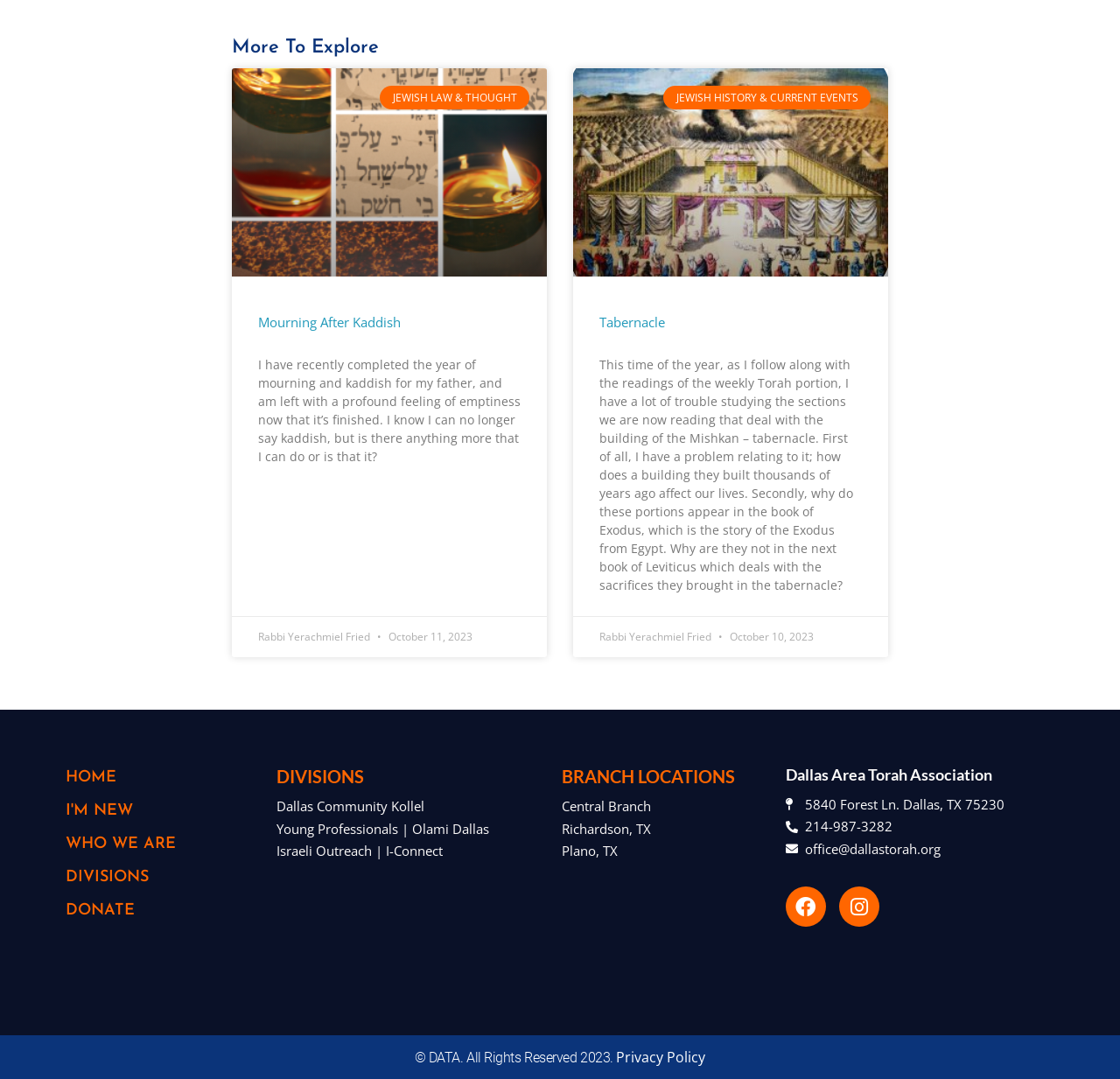Please provide a detailed answer to the question below based on the screenshot: 
What is the name of the organization?

I found the name of the organization by looking at the heading element with the text 'Dallas Area Torah Association' which is a child of the contentinfo element.